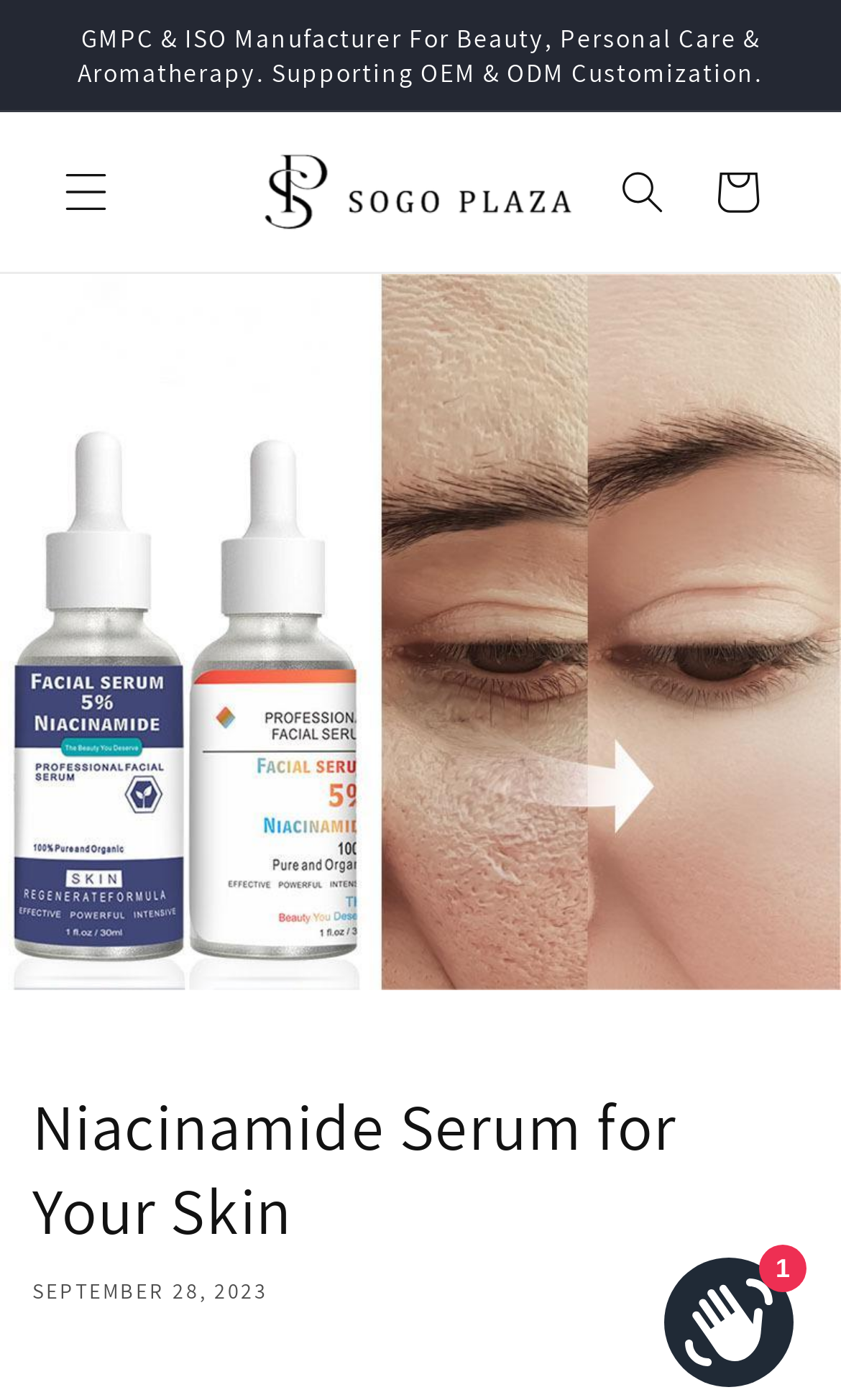What is the purpose of the button at the top right corner?
Please provide a comprehensive answer based on the contents of the image.

The button is located at the top right corner of the webpage, and its bounding box coordinates are [0.708, 0.103, 0.821, 0.171]. It has a popup dialog and is labeled as 'Search'.